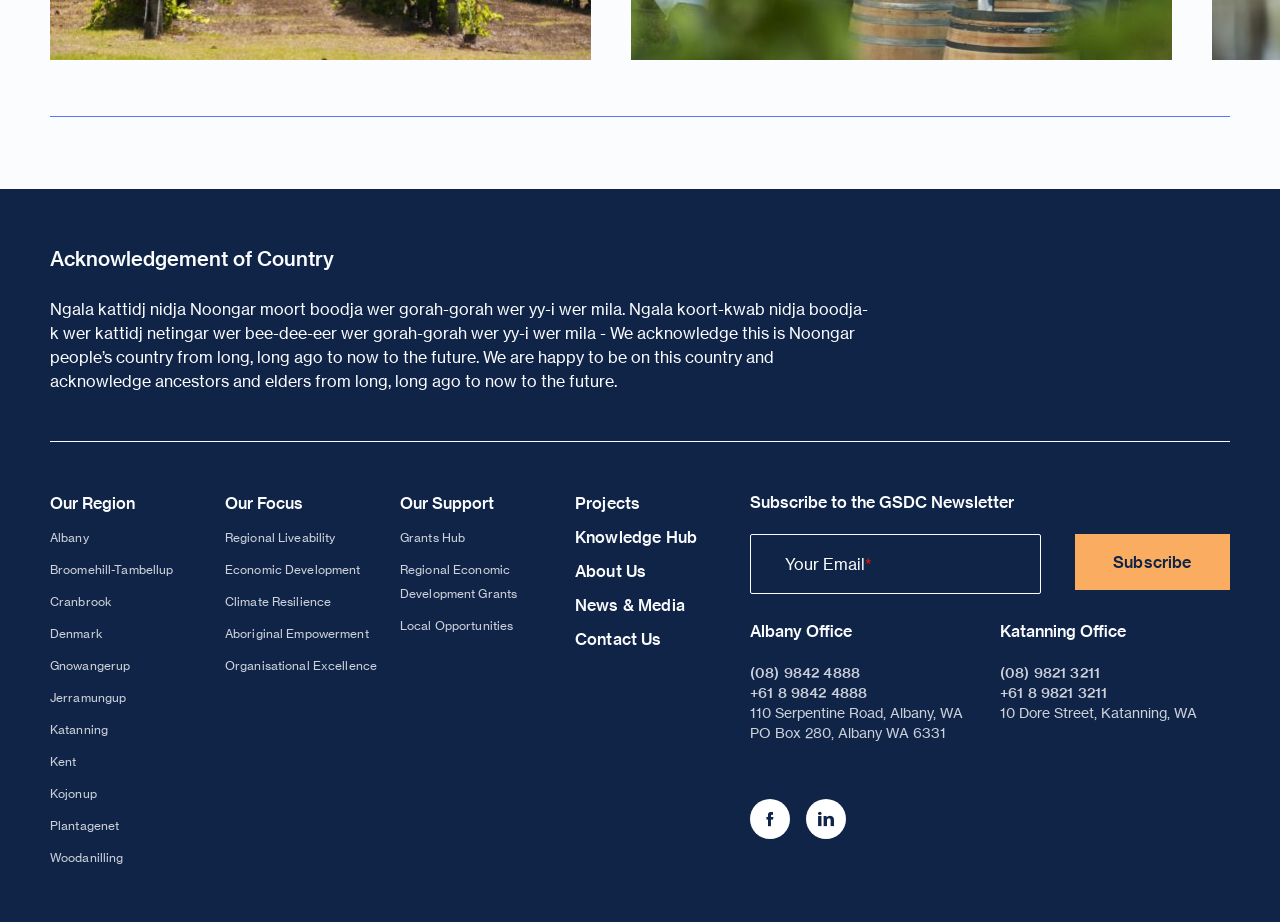Please identify the bounding box coordinates of the area I need to click to accomplish the following instruction: "Call the Albany Office".

[0.586, 0.72, 0.672, 0.739]